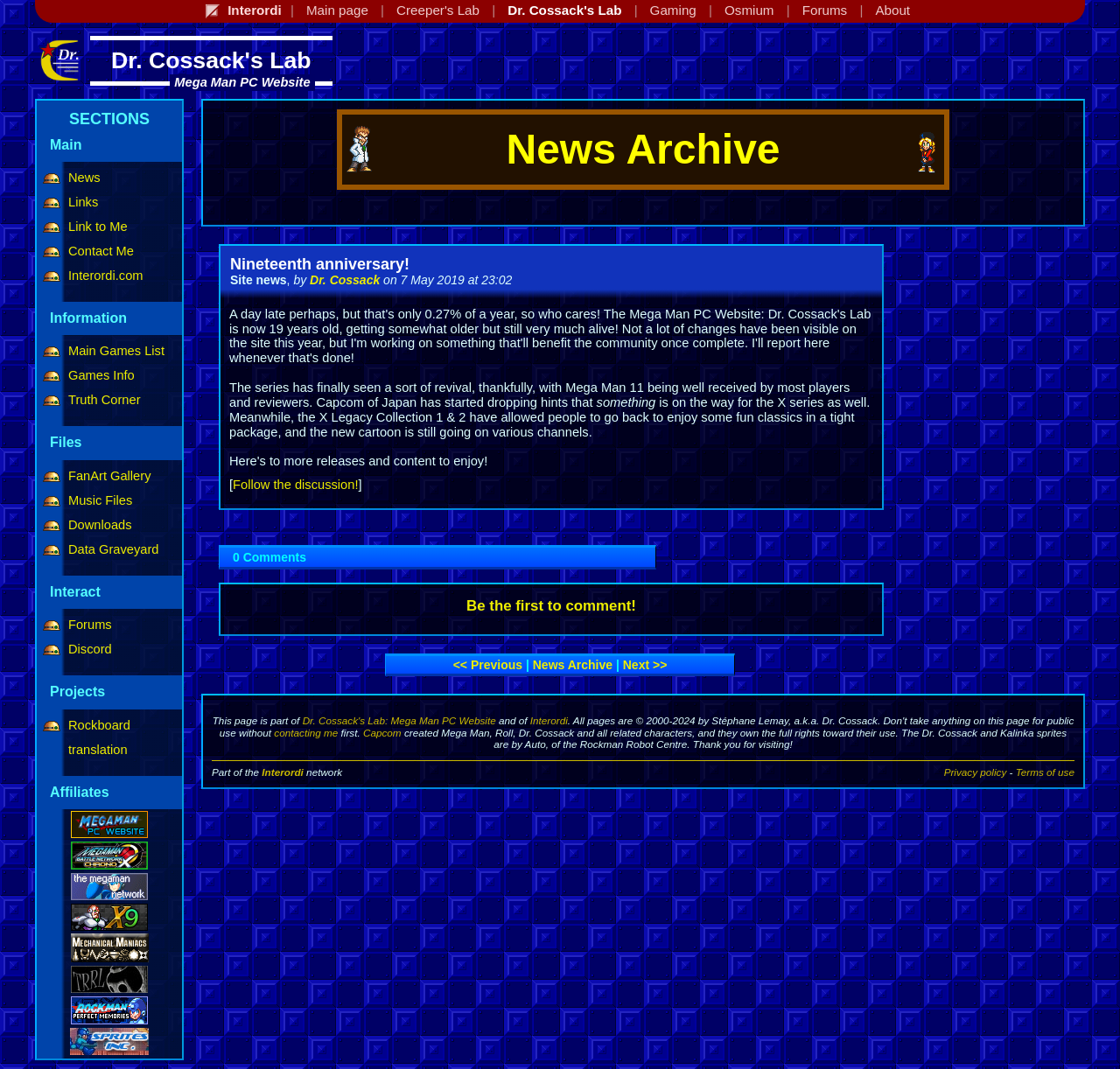Please indicate the bounding box coordinates for the clickable area to complete the following task: "Visit the 'Mega Man Battle Network: Chrono X' affiliate website". The coordinates should be specified as four float numbers between 0 and 1, i.e., [left, top, right, bottom].

[0.063, 0.803, 0.132, 0.816]